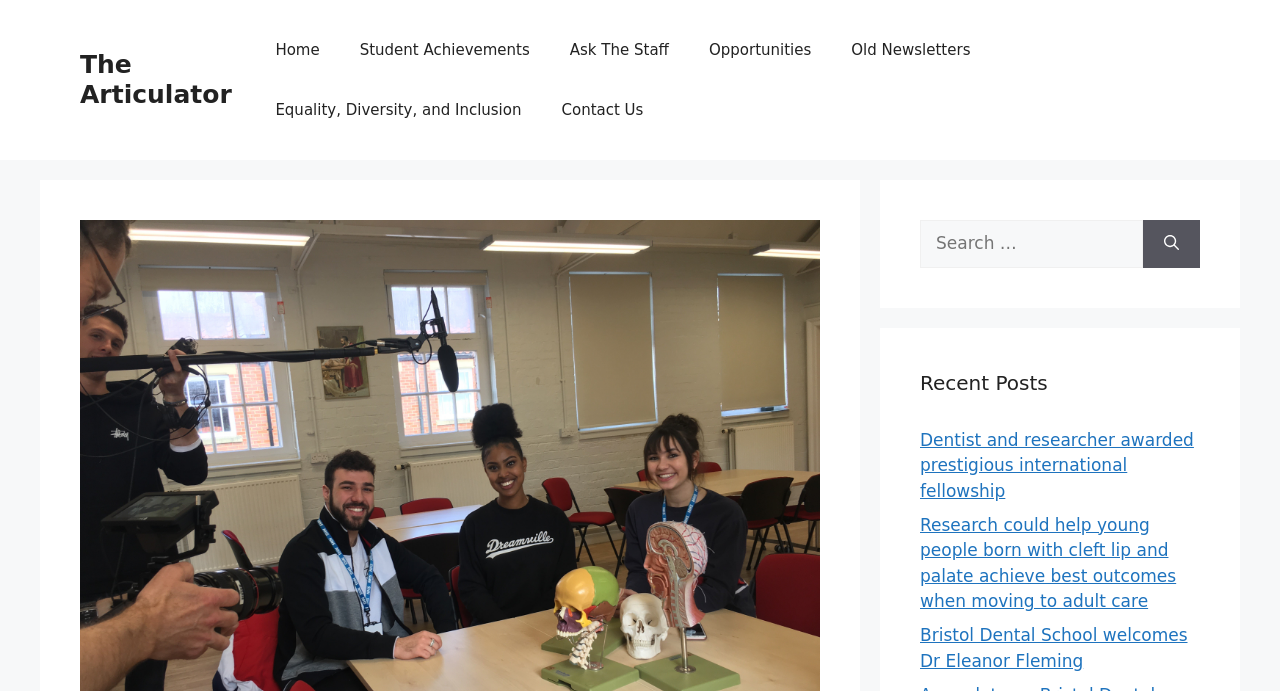Please specify the coordinates of the bounding box for the element that should be clicked to carry out this instruction: "Learn about Dentist and researcher awarded prestigious international fellowship". The coordinates must be four float numbers between 0 and 1, formatted as [left, top, right, bottom].

[0.719, 0.622, 0.933, 0.724]